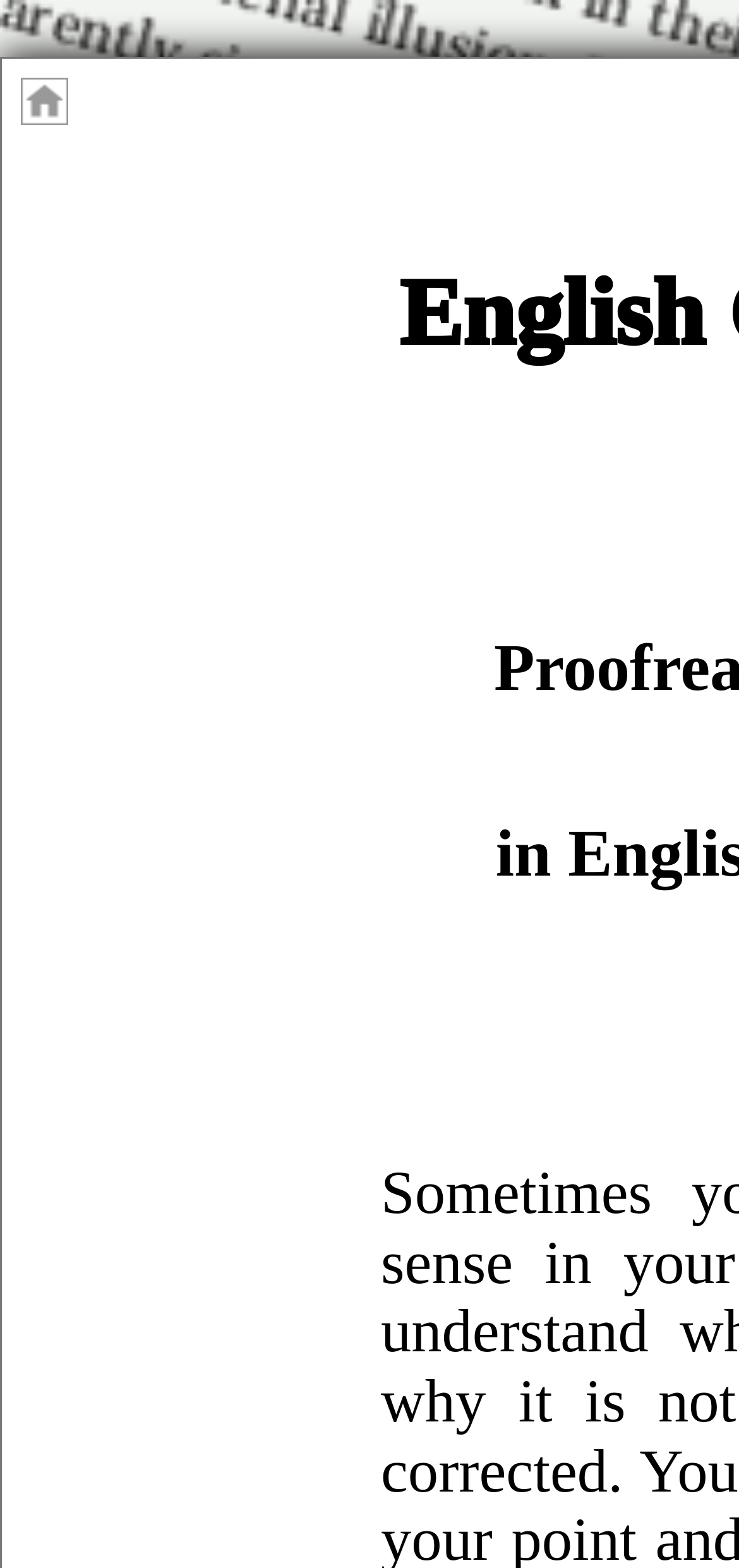Can you find and provide the title of the webpage?

English Correction of Academic Papers